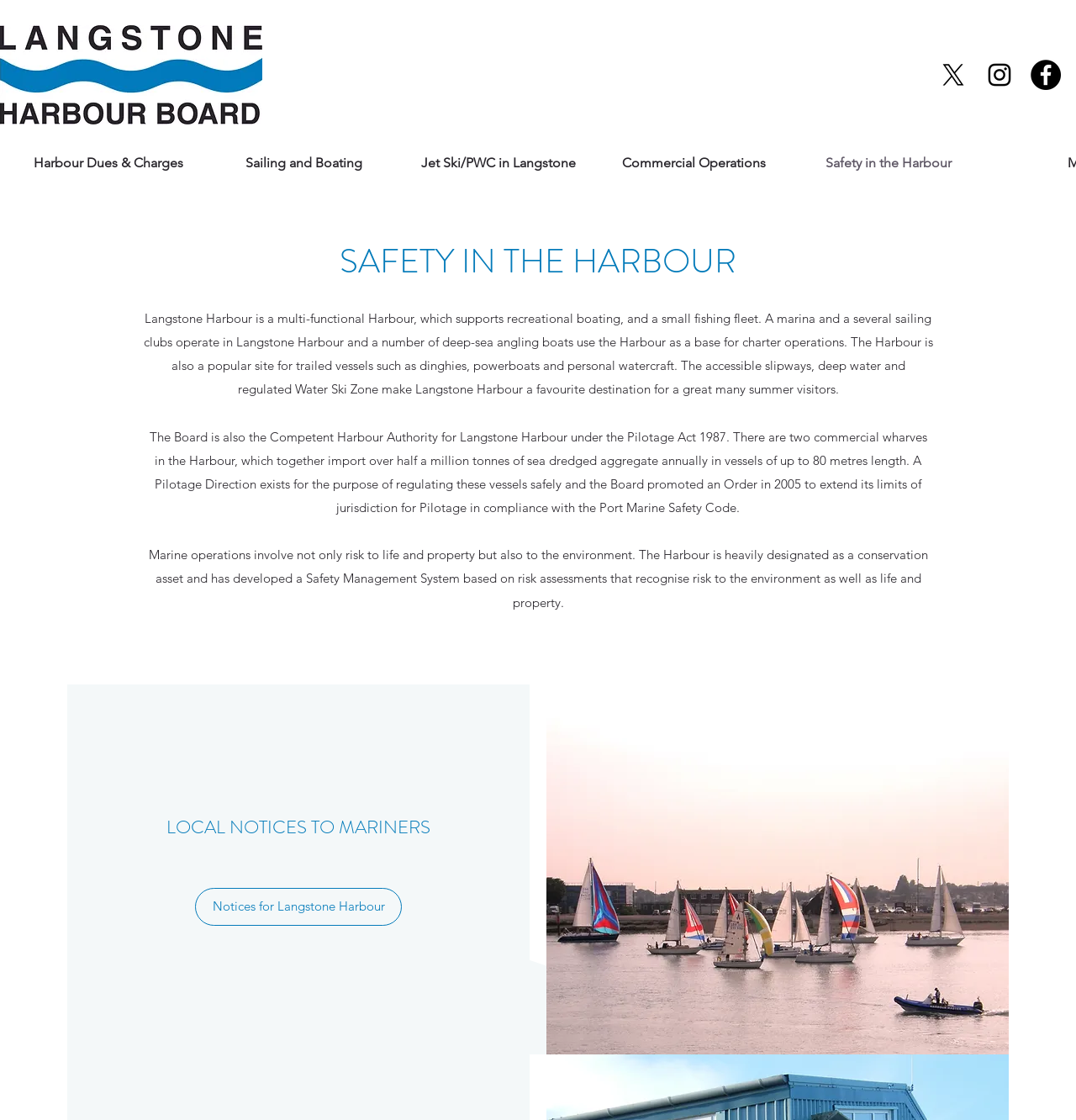Give the bounding box coordinates for this UI element: "Sailing and Boating". The coordinates should be four float numbers between 0 and 1, arranged as [left, top, right, bottom].

[0.191, 0.123, 0.373, 0.168]